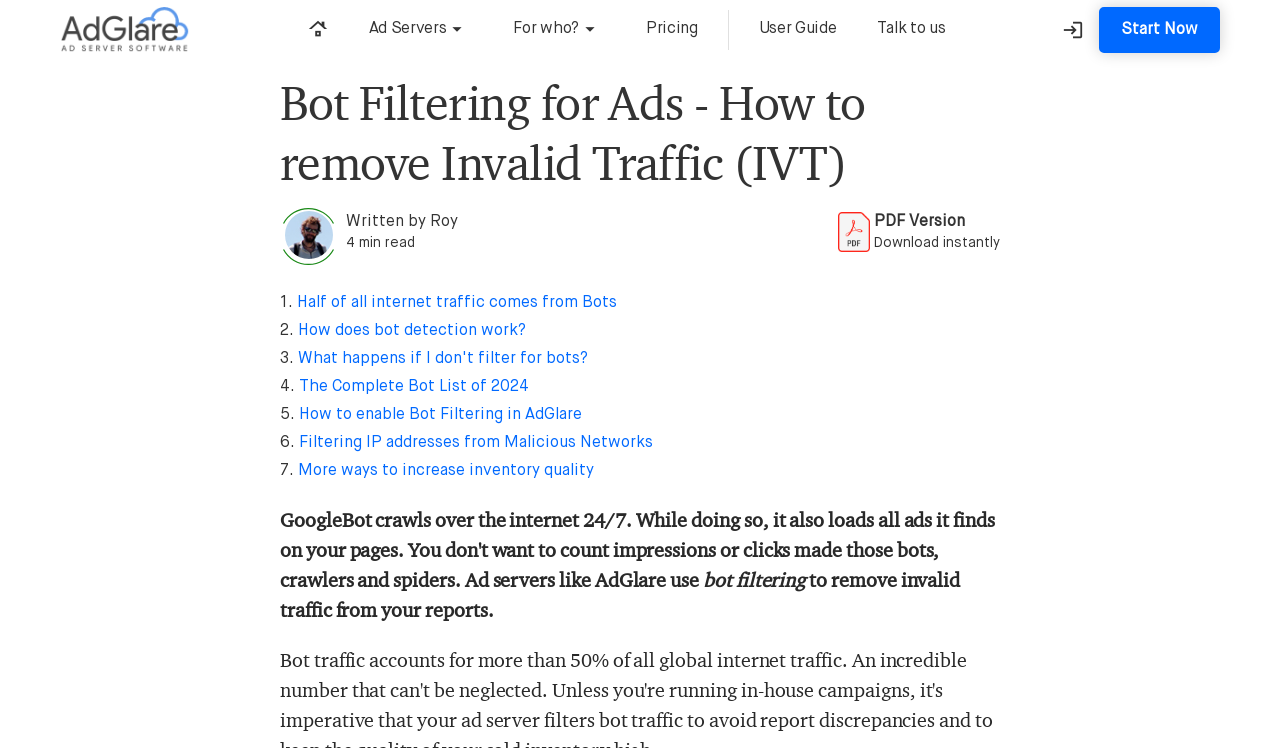Locate the bounding box coordinates of the element that should be clicked to fulfill the instruction: "Download the PDF version".

[0.654, 0.283, 0.68, 0.336]